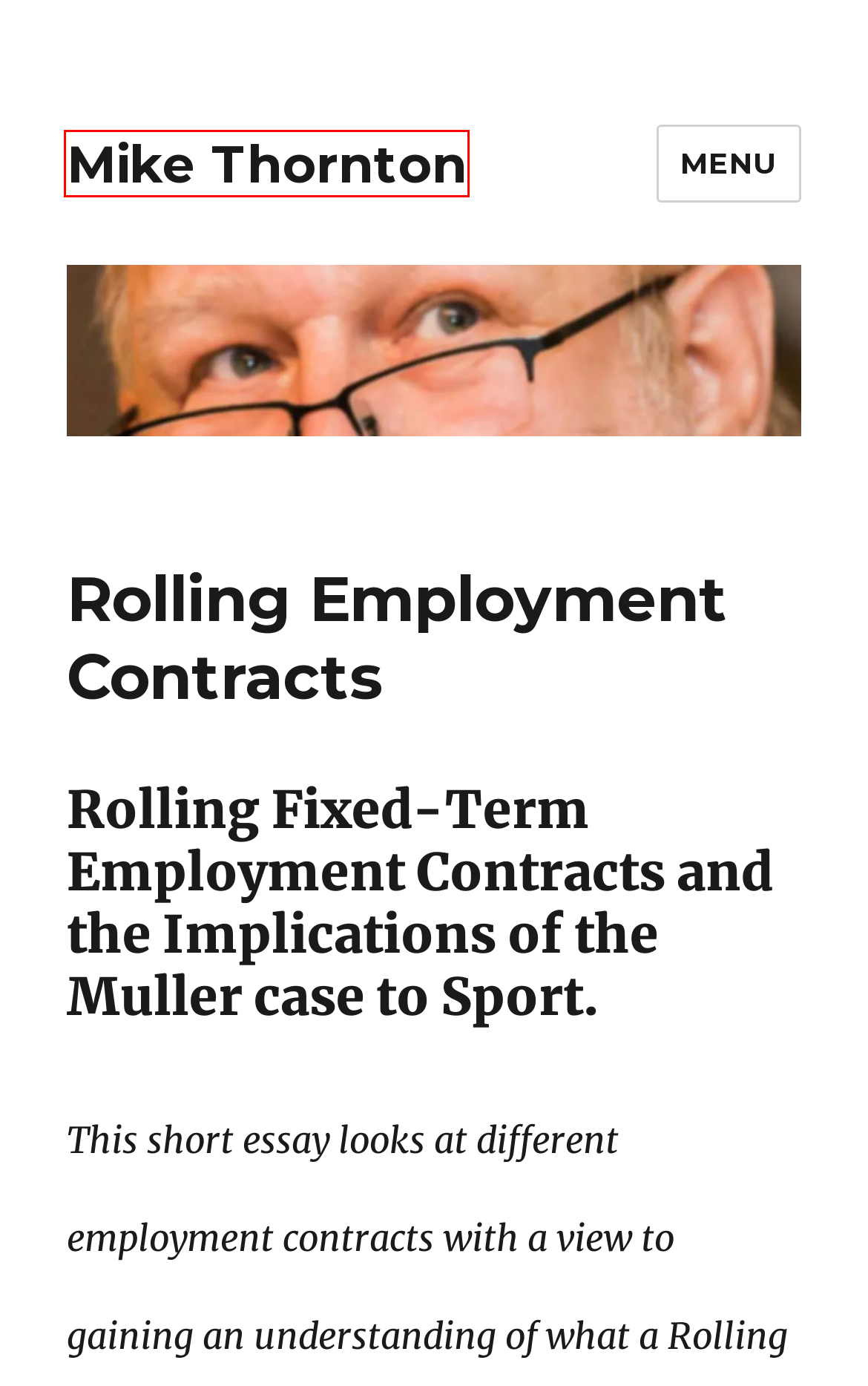You are presented with a screenshot of a webpage containing a red bounding box around an element. Determine which webpage description best describes the new webpage after clicking on the highlighted element. Here are the candidates:
A. LUFC Accounts | Mike Thornton
B. Home | Mike Thornton
C. GFH Win LUFC Financial Battle | Mike Thornton
D. FFP and Equity Share Myth | Mike Thornton
E. 3 Club Comparison | Mike Thornton
F. LUFC Accounts 2019 | Mike Thornton
G. Blog Tool, Publishing Platform, and CMS – WordPress.org English (UK)
H. Different Losses - FFP Accounts and CASH | Mike Thornton

B